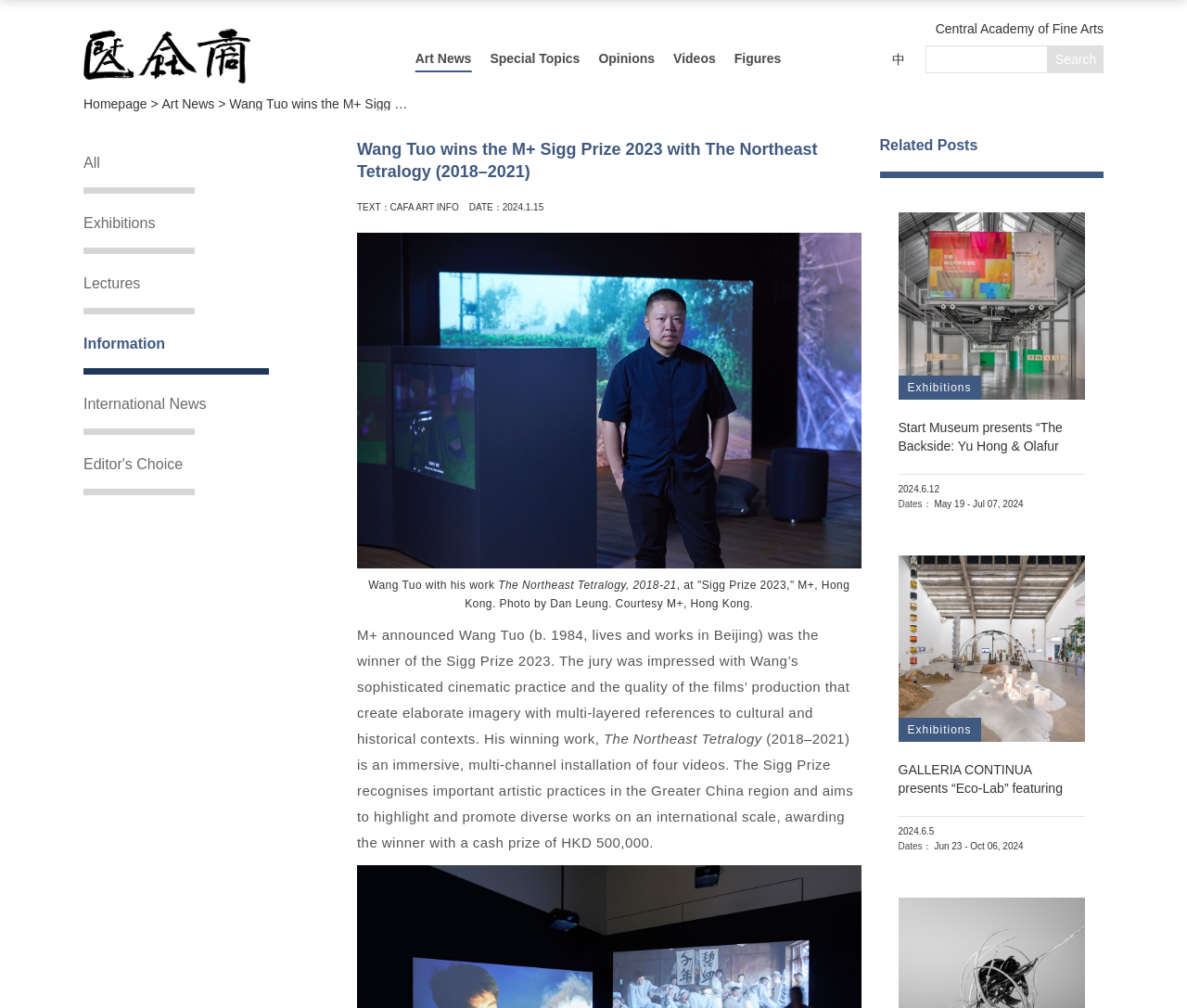Generate a thorough explanation of the webpage's elements.

This webpage is about Wang Tuo winning the M+ Sigg Prize 2023 with his work "The Northeast Tetralogy" (2018-2021). At the top, there are several links to different sections of the website, including "Art News", "Special Topics", "Opinions", "Videos", and "Figures". On the top right, there is a search box with a "Search" button.

Below the top links, there is a breadcrumb navigation showing the current page's location: "Homepage > Art News > ...". The main title of the page, "Wang Tuo wins the M+ Sigg Prize 2023 with The Northeast Tetralogy (2018–2021)", is displayed prominently.

On the left side, there are several links to different categories, including "All", "Exhibitions", "Lectures", "Information", "International News", and "Editor's Choice". These links are stacked vertically.

The main content of the page is divided into two sections. The top section contains an image of Wang Tuo with his work, accompanied by a caption describing the image. Below the image, there is a block of text describing Wang Tuo's winning work, "The Northeast Tetralogy", and the Sigg Prize.

The second section is headed by "Related Posts" and contains two links to other articles, each with a title and a brief description. These links are stacked vertically.

Throughout the page, there are several headings and subheadings that help organize the content and provide a clear structure.